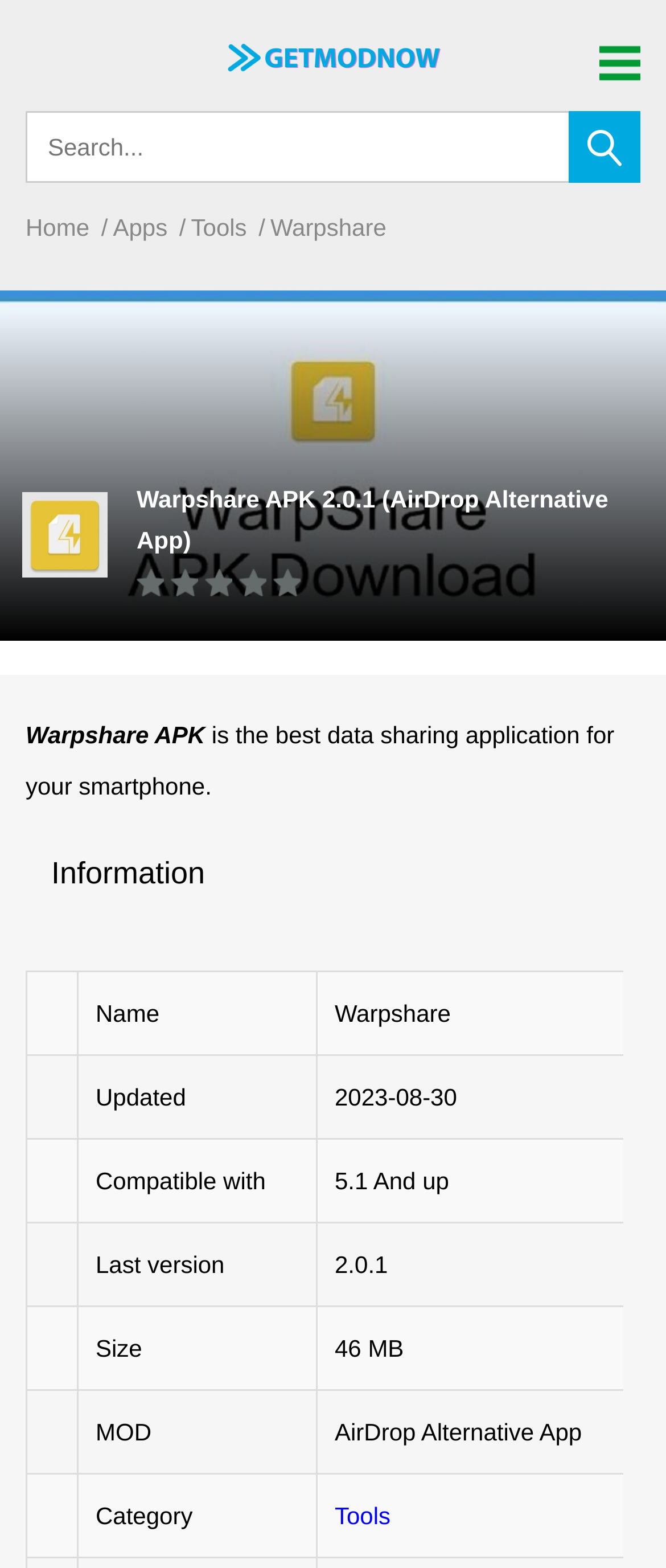Using the provided element description, identify the bounding box coordinates as (top-left x, top-left y, bottom-right x, bottom-right y). Ensure all values are between 0 and 1. Description: Tools

[0.287, 0.136, 0.381, 0.154]